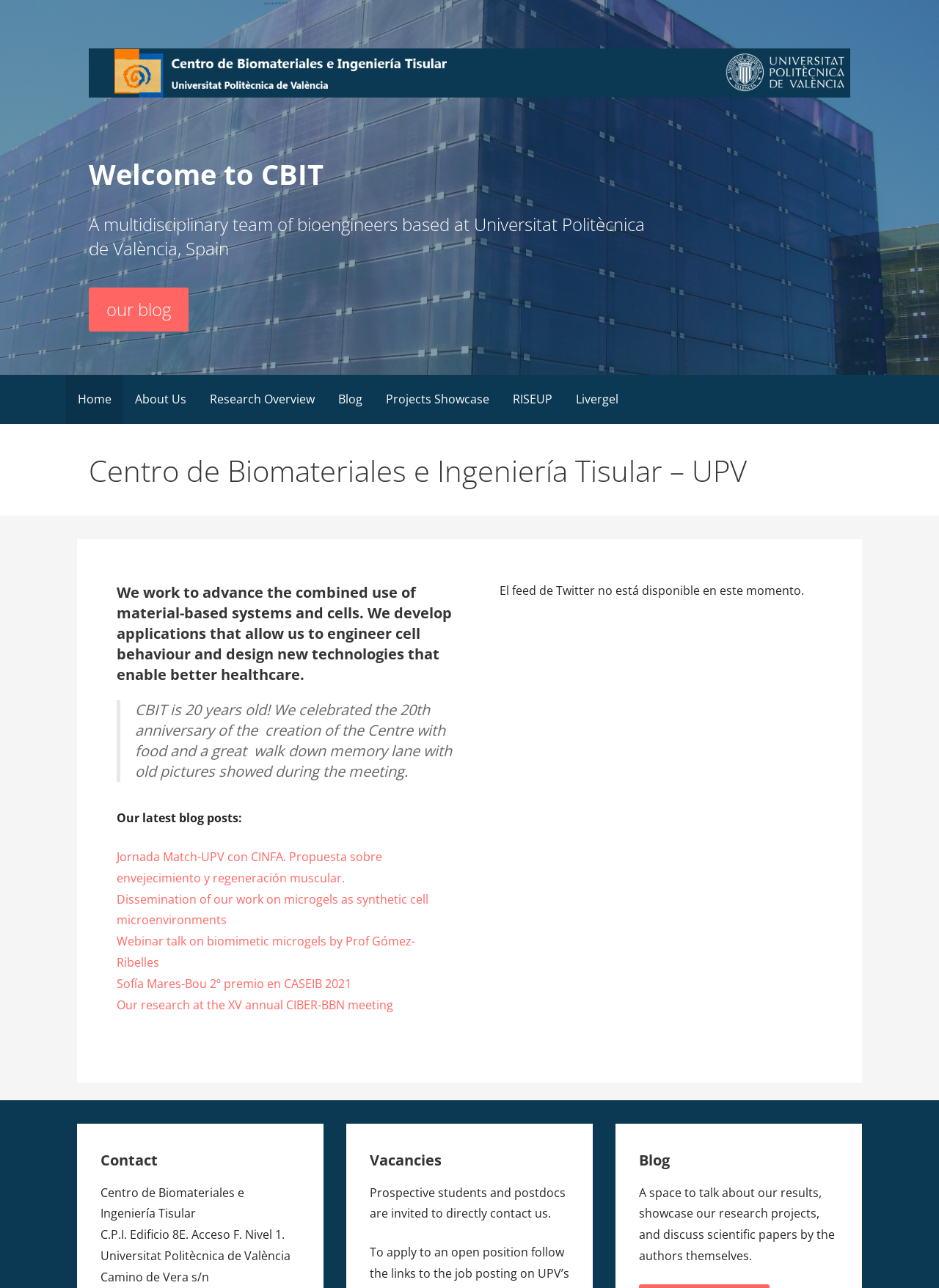Determine the bounding box for the described UI element: "CBIT".

[0.095, 0.083, 0.148, 0.107]